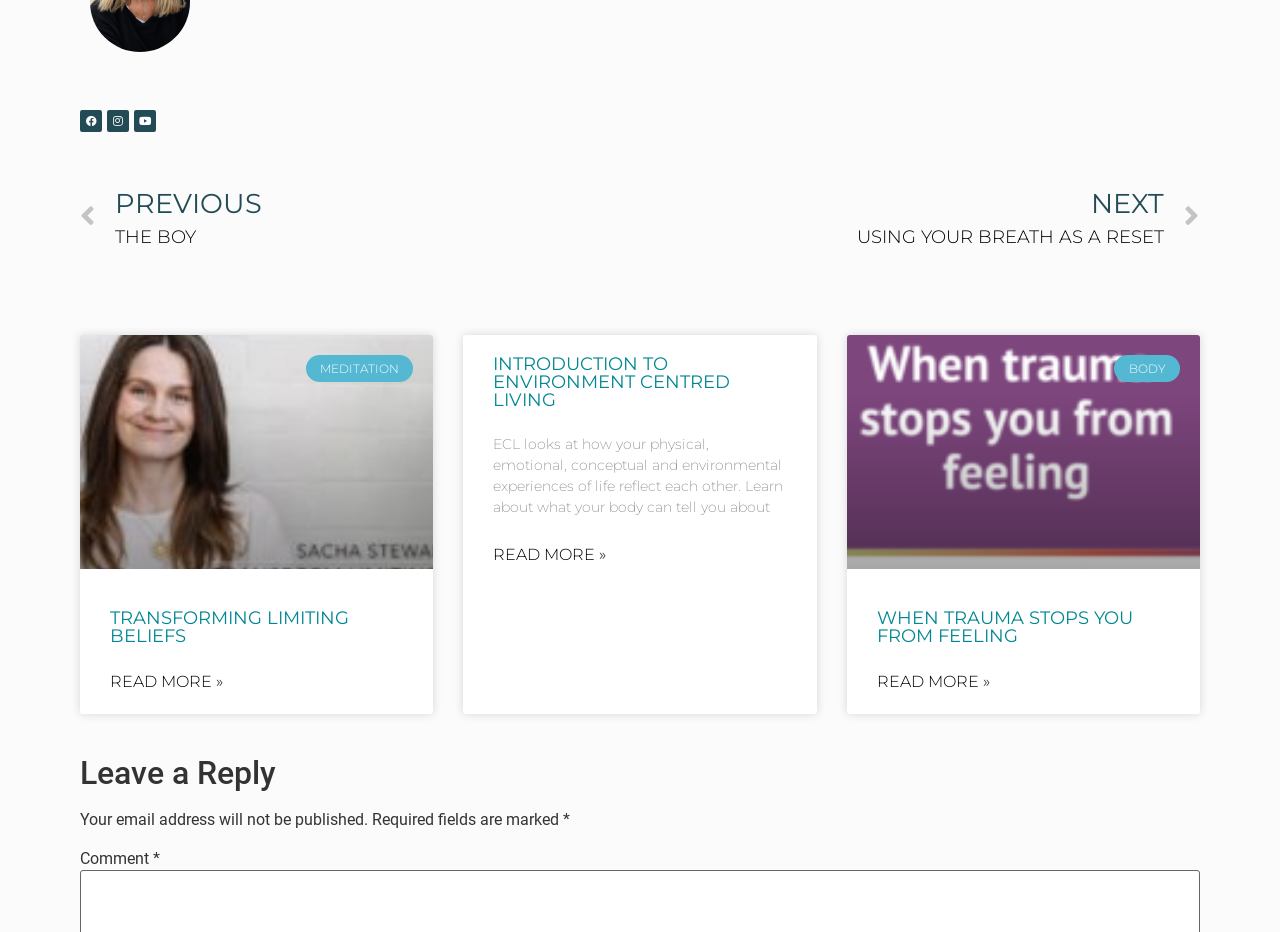Extract the bounding box of the UI element described as: "Introduction to Environment Centred Living".

[0.385, 0.379, 0.571, 0.441]